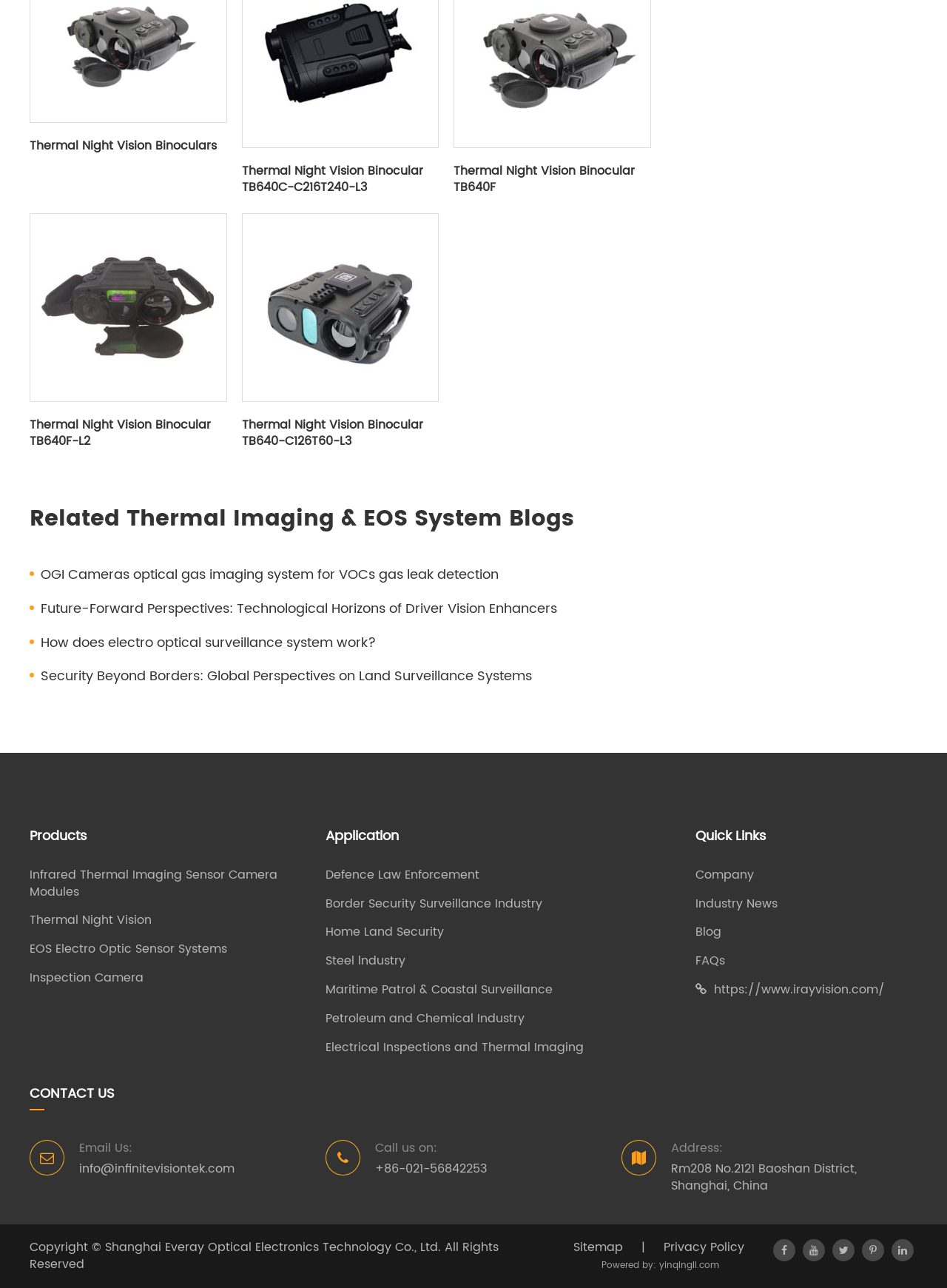Given the element description Bring Back the Table, identify the bounding box coordinates for the UI element on the webpage screenshot. The format should be (top-left x, top-left y, bottom-right x, bottom-right y), with values between 0 and 1.

None